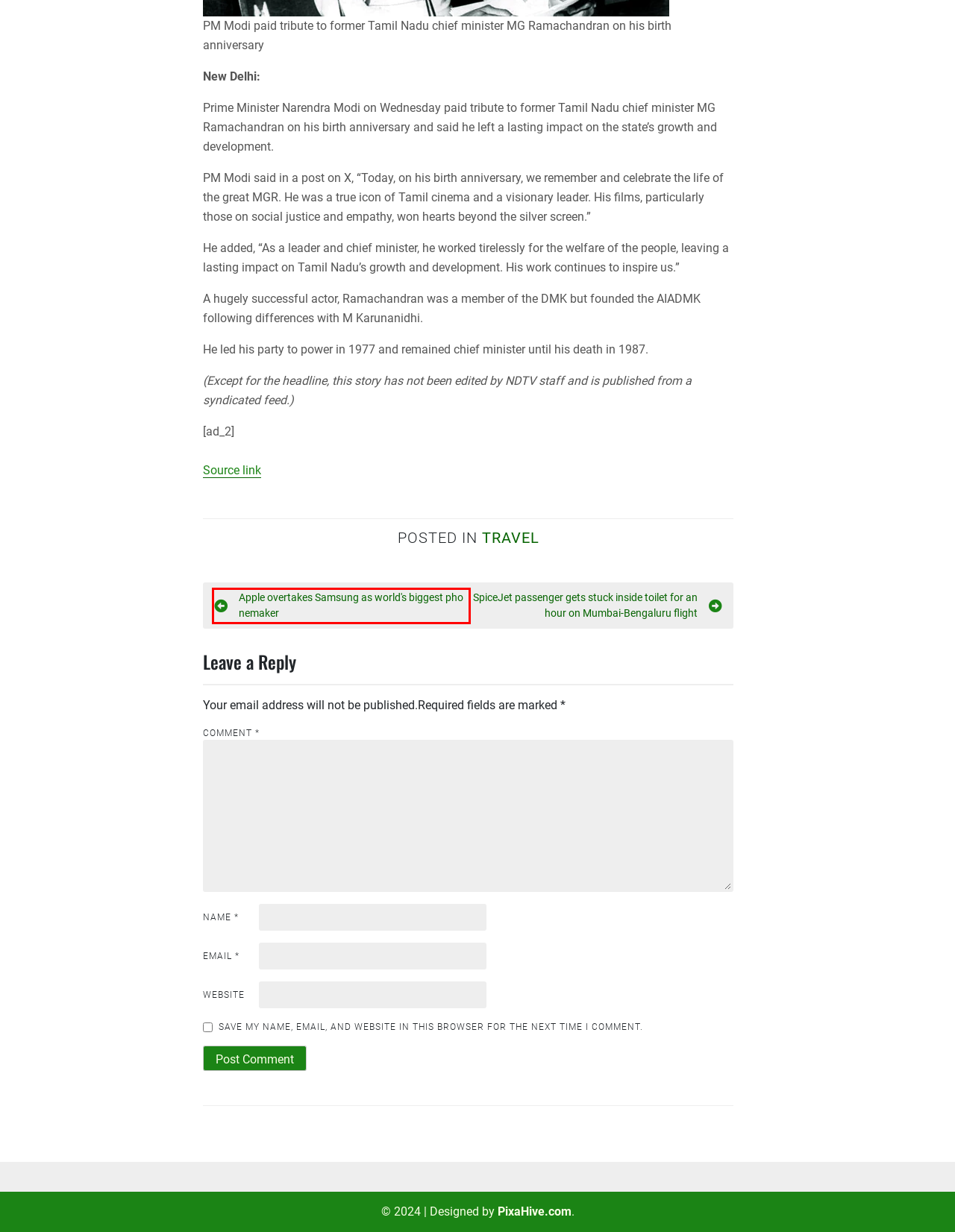You have a screenshot of a webpage with a red rectangle bounding box around a UI element. Choose the best description that matches the new page after clicking the element within the bounding box. The candidate descriptions are:
A. Fashion
B. Apple overtakes Samsung as world's biggest phonemaker
C. SpiceJet passenger gets stuck inside toilet for an hour on Mumbai-Bengaluru flight
D. usanewsupdate.com
E. 100% Free Stock Photos with CC0 License - PixaHive.com
F. Food and Health
G. Technology
H. People

B